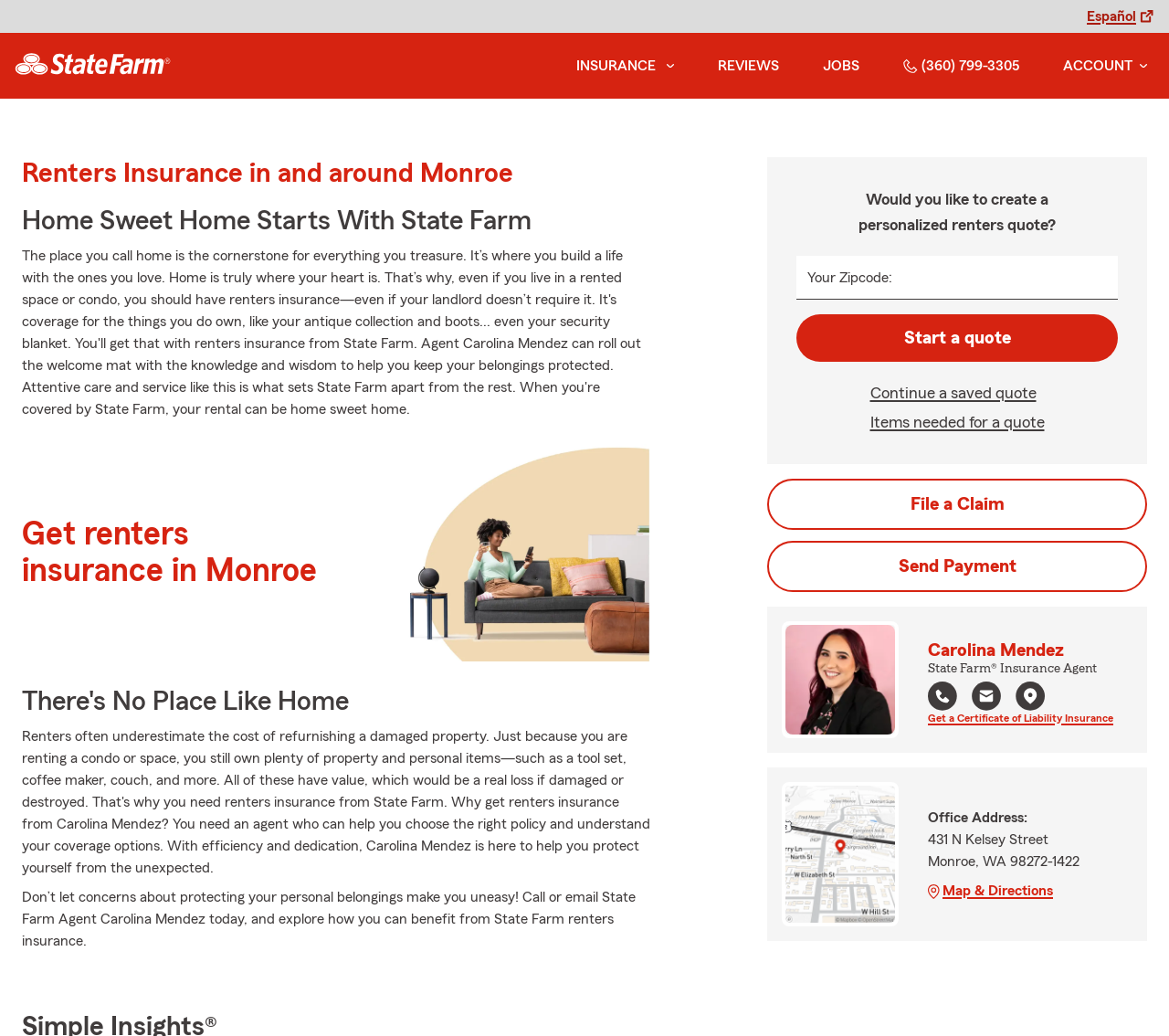Using the details in the image, give a detailed response to the question below:
What is the address of the agent's office?

The address can be found in the section 'Office Address:' and is composed of the street address '431 N Kelsey Street' and the city, state, and zip code 'Monroe, WA 98272-1422'.